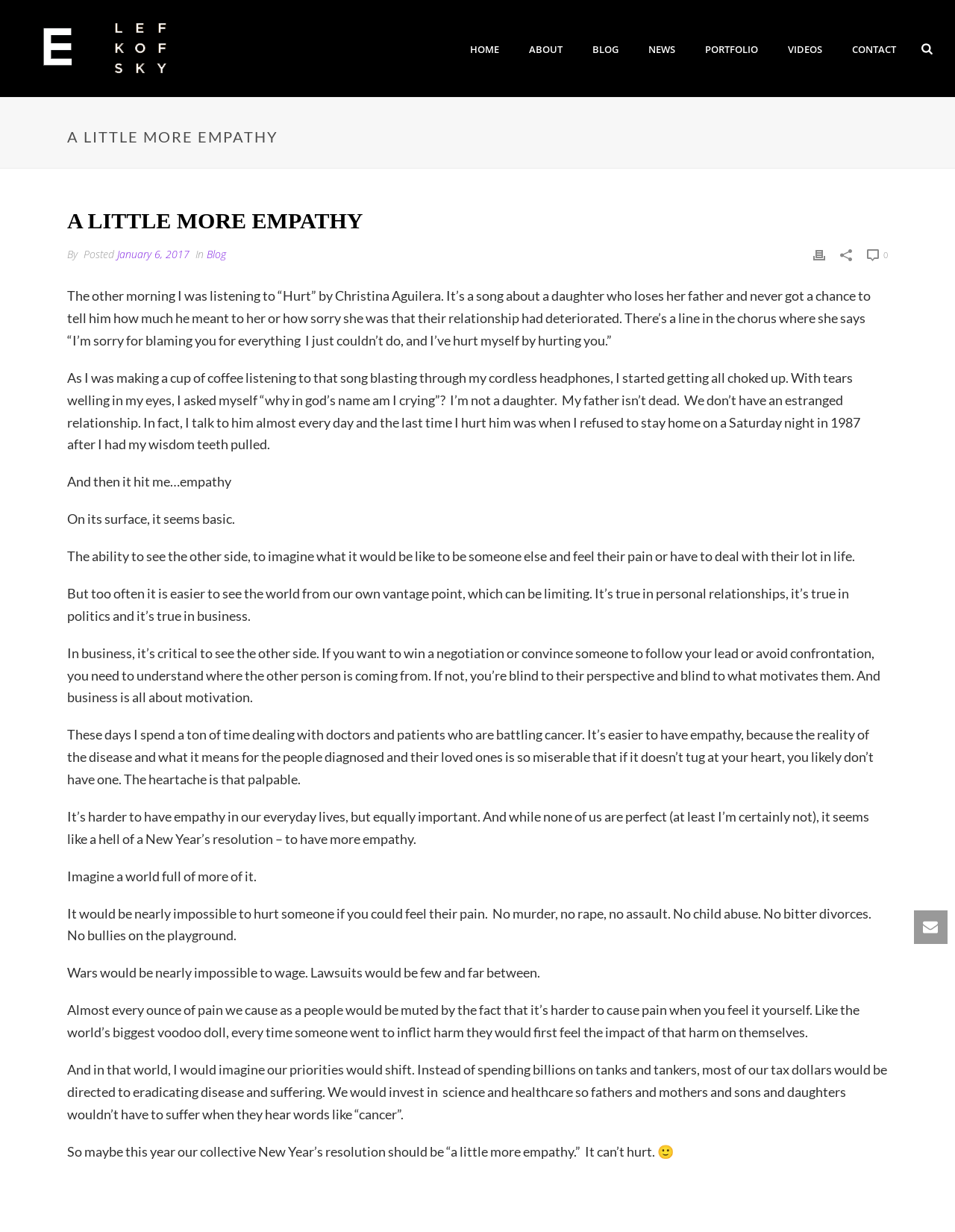Determine the bounding box coordinates for the area that should be clicked to carry out the following instruction: "View the BLOG page".

[0.605, 0.033, 0.663, 0.047]